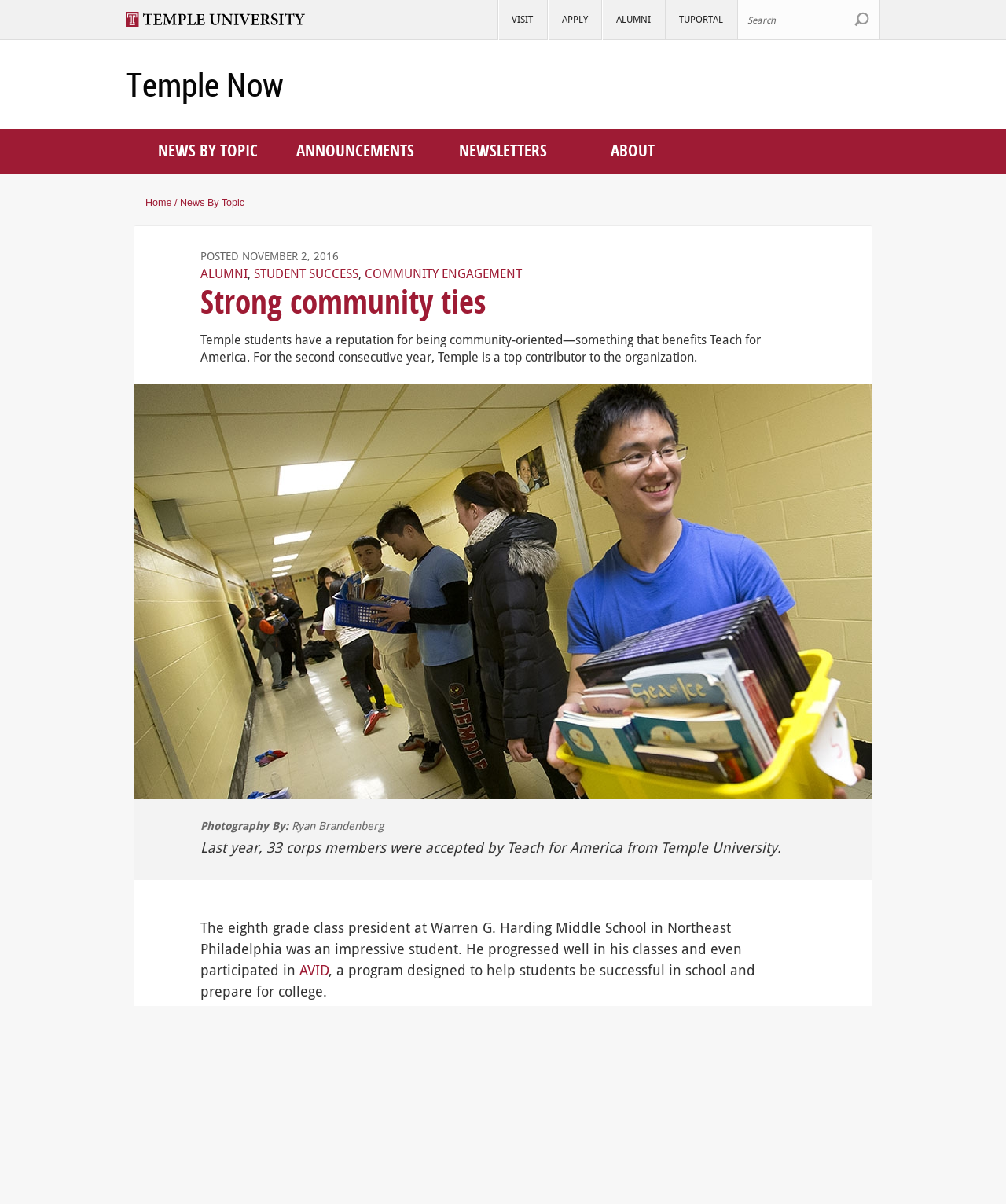Provide a single word or phrase to answer the given question: 
What is the organization that Temple University students are contributing to?

Teach for America